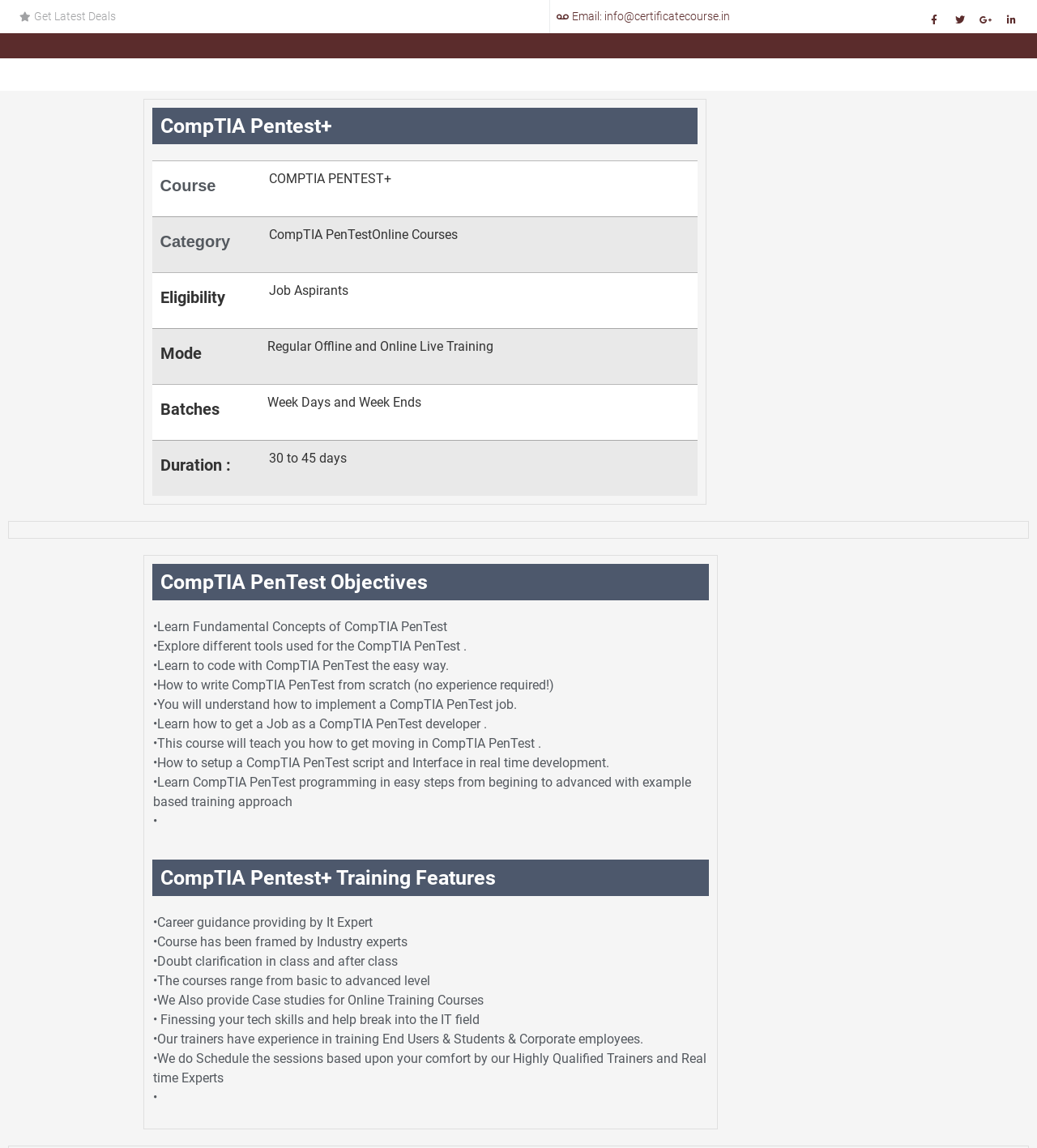Please use the details from the image to answer the following question comprehensively:
What is the eligibility for the course?

The eligibility for the course is mentioned under the 'Eligibility' heading, which is located above the 'Mode' heading, and it specifies that the course is eligible for job aspirants.